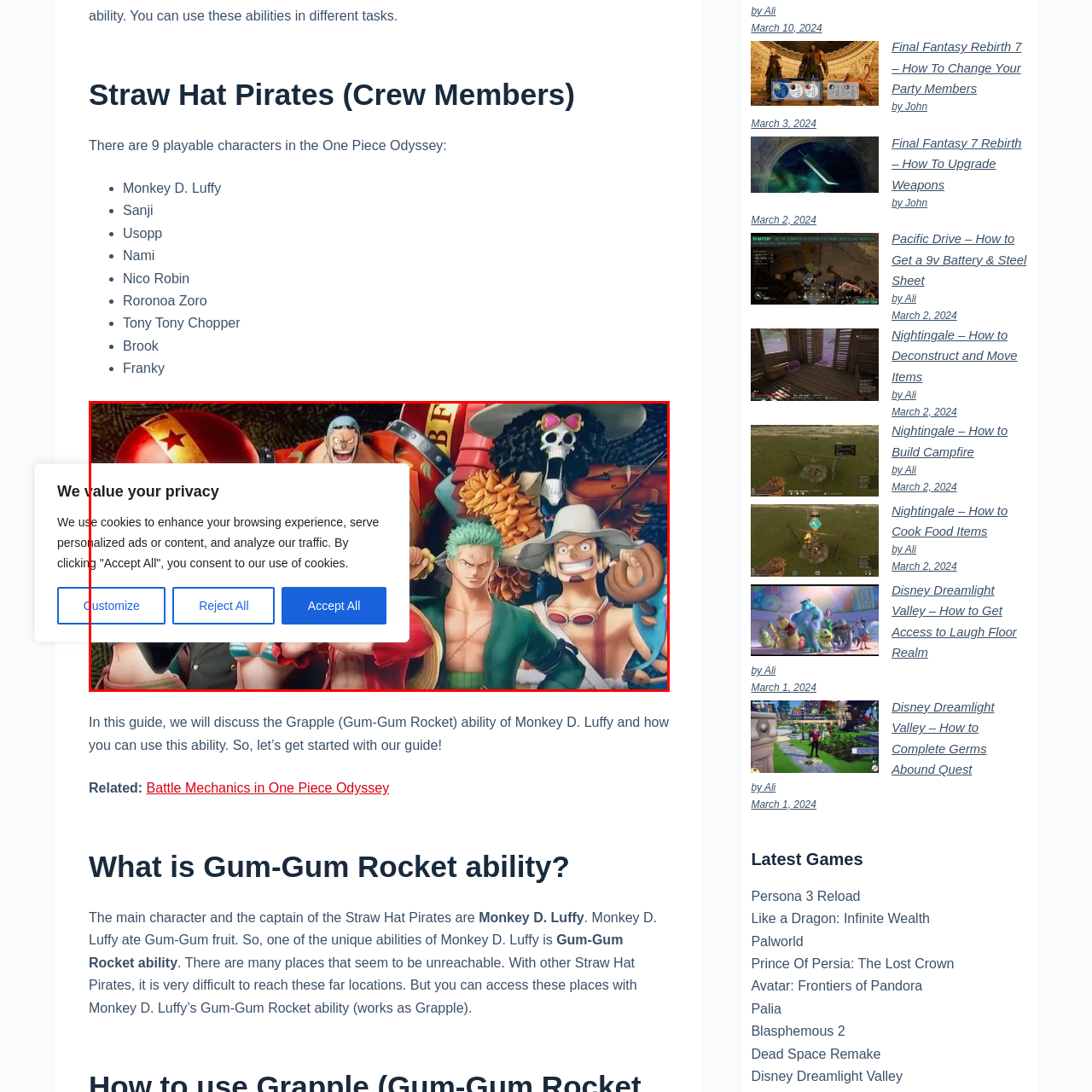Thoroughly describe the contents of the picture within the red frame.

The image features a vibrant and colorful depiction of the Straw Hat Pirates from the popular anime and manga series "One Piece." Prominently showcased are several well-known characters, including Monkey D. Luffy, Roronoa Zoro, Nami, Sanji, and Brook, each adorned in their distinctive outfits. The backdrop displays the Straw Hat Crew's emblematic symbols, emphasizing their adventurous and bold spirit. In the foreground, a privacy consent pop-up message intrudes upon the visual appeal, reminding users to manage their cookie preferences while navigating the website. This combination of characters and the privacy notification encapsulates the intersection of digital engagement with beloved pop culture icons.